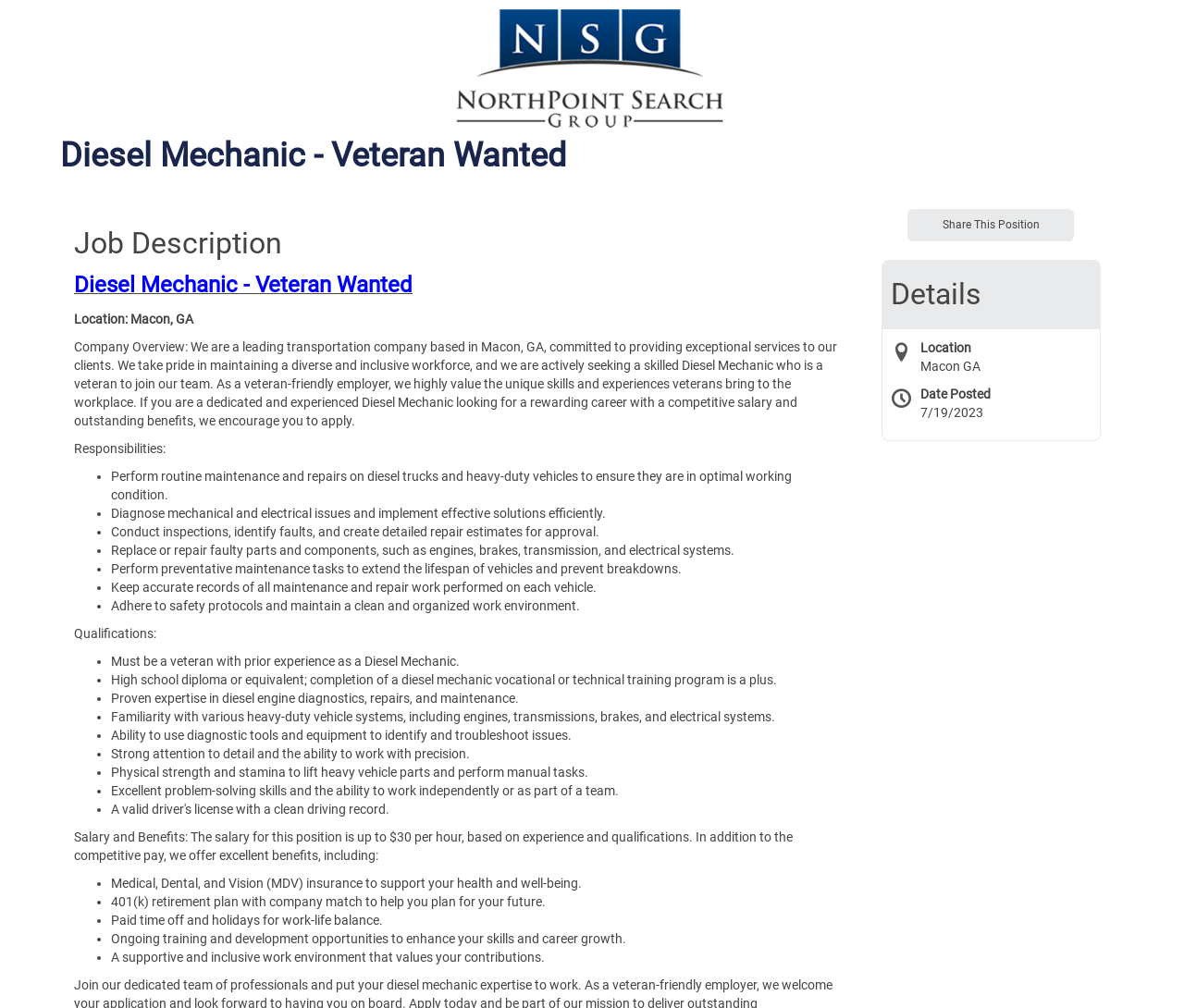Provide an in-depth description of the elements and layout of the webpage.

This webpage is a job posting for a Diesel Mechanic position at a transportation company based in Macon, GA. At the top of the page, there is a logo image of "NorthPoint Search Group" and a search bar. Below the search bar, there is a heading that reads "Diesel Mechanic - Veteran Wanted" followed by a brief job description and company overview.

The company overview section describes the company's commitment to providing exceptional services and its focus on maintaining a diverse and inclusive workforce. It also mentions that the company is actively seeking a skilled Diesel Mechanic who is a veteran to join their team.

Below the company overview, there are several sections that outline the job responsibilities, qualifications, and salary and benefits. The job responsibilities section lists 10 tasks that the Diesel Mechanic will be expected to perform, including routine maintenance and repairs, diagnosing mechanical and electrical issues, and conducting inspections.

The qualifications section lists 10 requirements for the job, including prior experience as a Diesel Mechanic, a high school diploma or equivalent, and proven expertise in diesel engine diagnostics, repairs, and maintenance.

The salary and benefits section mentions that the salary for this position is up to $30 per hour, based on experience and qualifications. It also lists several benefits, including medical, dental, and vision insurance, a 401(k) retirement plan, paid time off, and ongoing training and development opportunities.

At the bottom of the page, there is a section that provides additional details about the job, including the location, date posted, and a button to share the position.